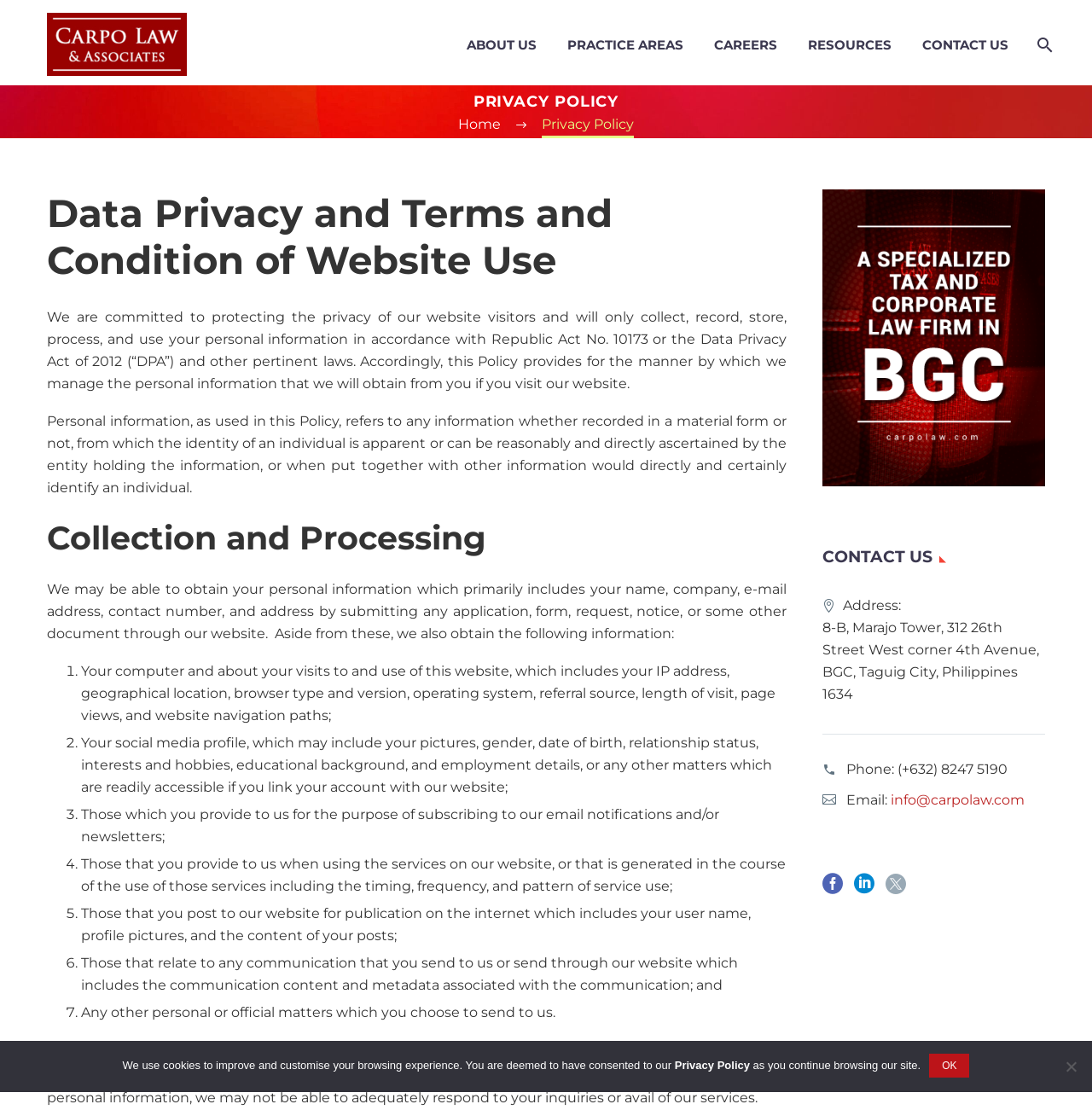Locate the bounding box coordinates of the area that needs to be clicked to fulfill the following instruction: "Click CONTACT US". The coordinates should be in the format of four float numbers between 0 and 1, namely [left, top, right, bottom].

[0.833, 0.03, 0.935, 0.05]